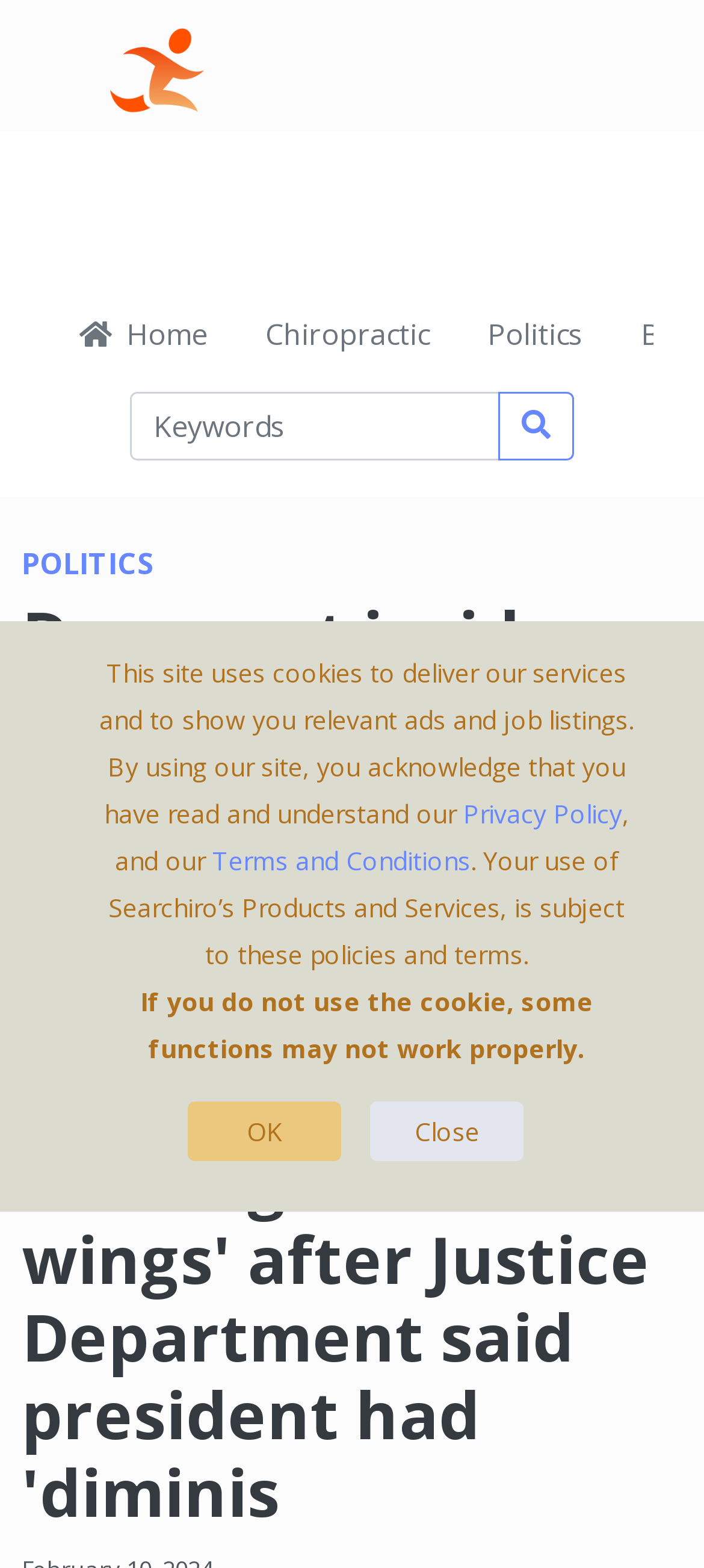Please identify the bounding box coordinates of the element's region that I should click in order to complete the following instruction: "View politics news". The bounding box coordinates consist of four float numbers between 0 and 1, i.e., [left, top, right, bottom].

[0.031, 0.349, 0.969, 0.371]